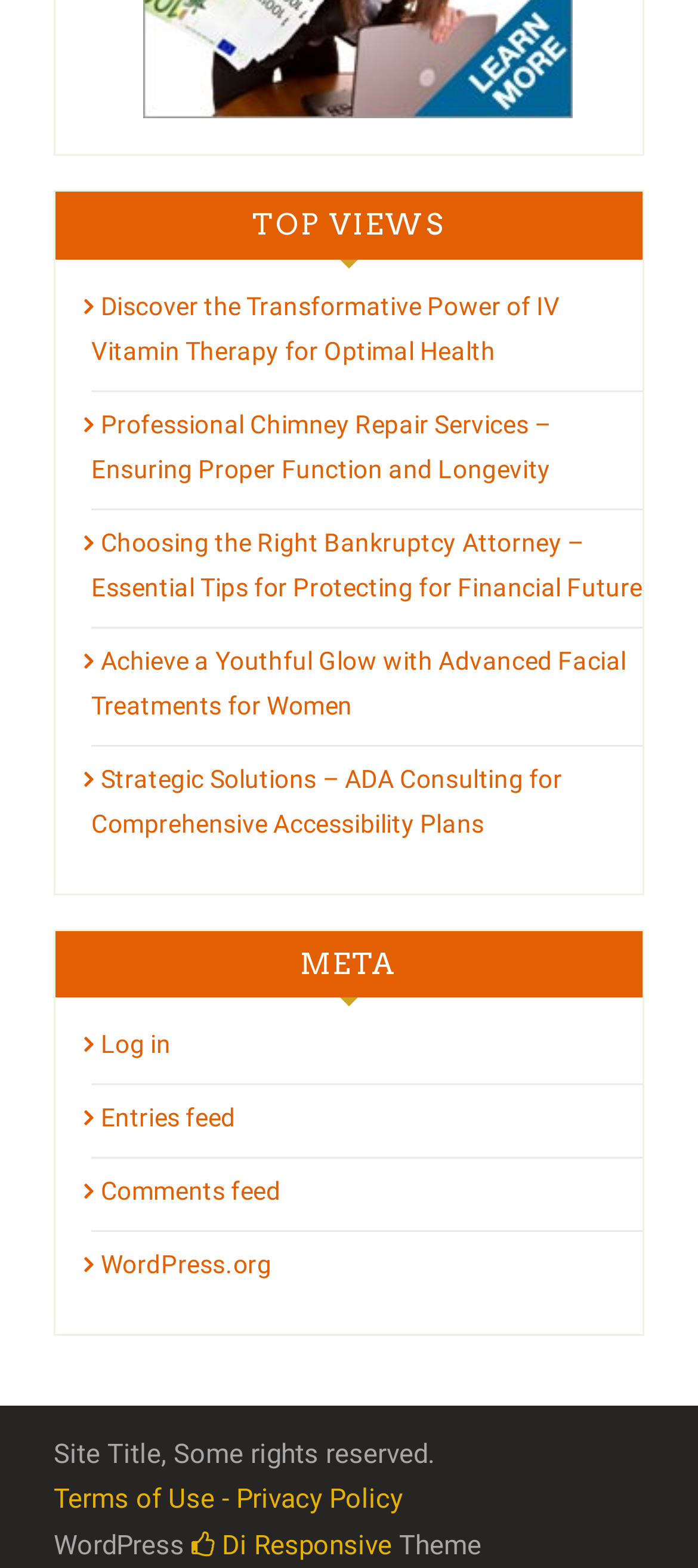Determine the bounding box for the UI element described here: "WordPress.org".

[0.131, 0.797, 0.389, 0.816]